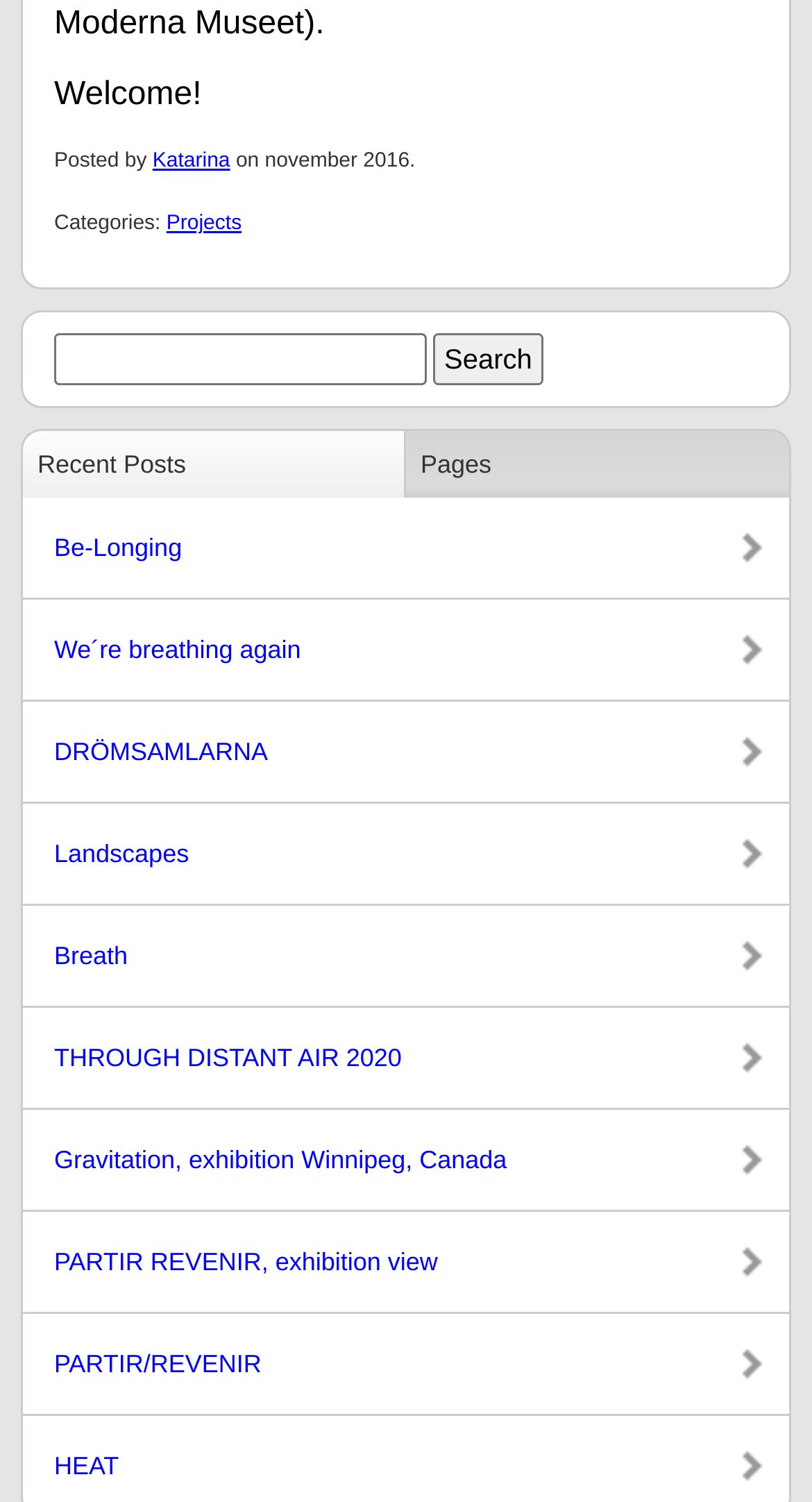How many recent posts are listed?
Please provide a detailed answer to the question.

There are 12 recent posts listed, which are 'Be-Longing', 'We´re breathing again', 'DRÖMSAMLARNA', 'Landscapes', 'Breath', 'THROUGH DISTANT AIR 2020', 'Gravitation, exhibition Winnipeg, Canada', 'PARTIR REVENIR, exhibition view', 'PARTIR/REVENIR', and a few more.